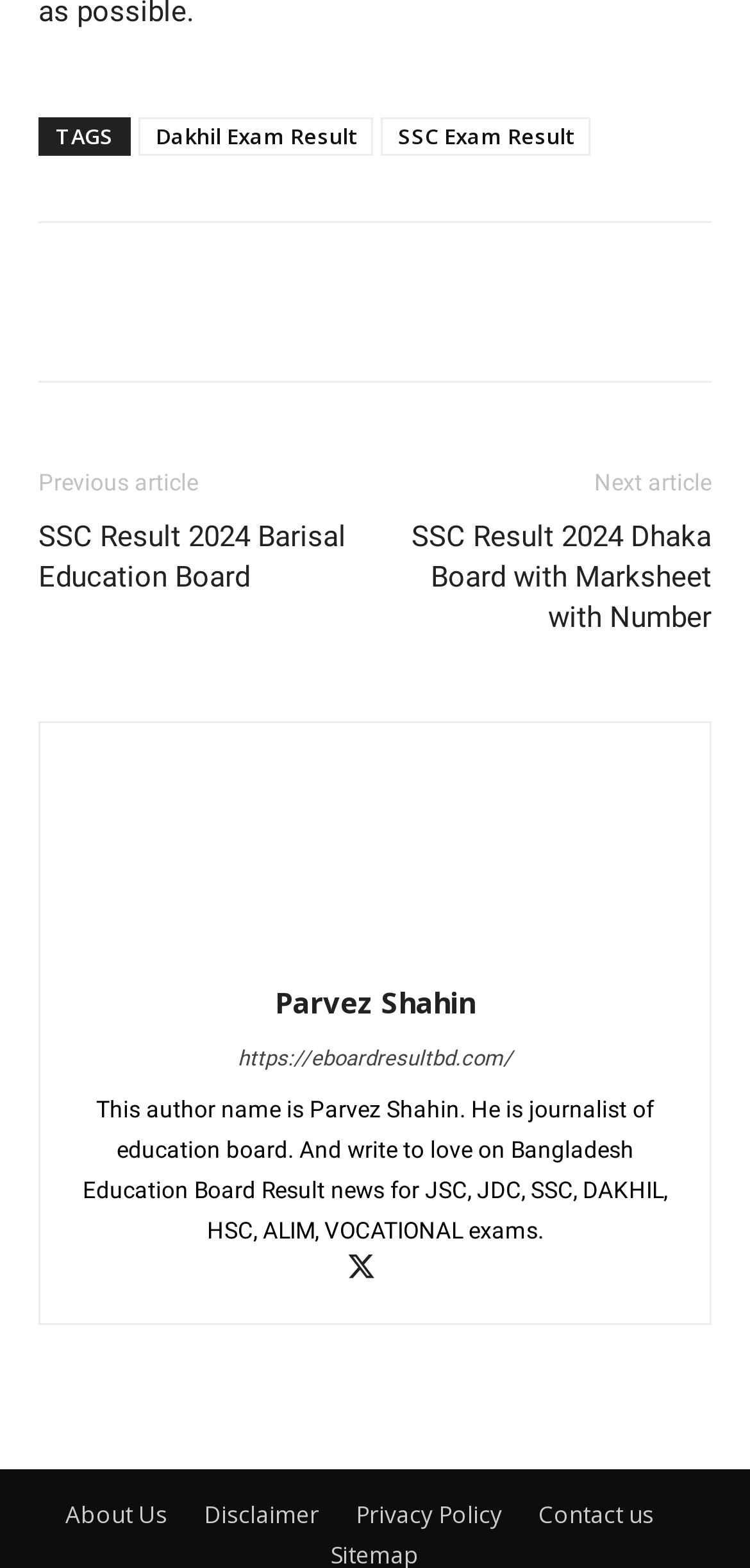Locate the bounding box of the user interface element based on this description: "↺".

None